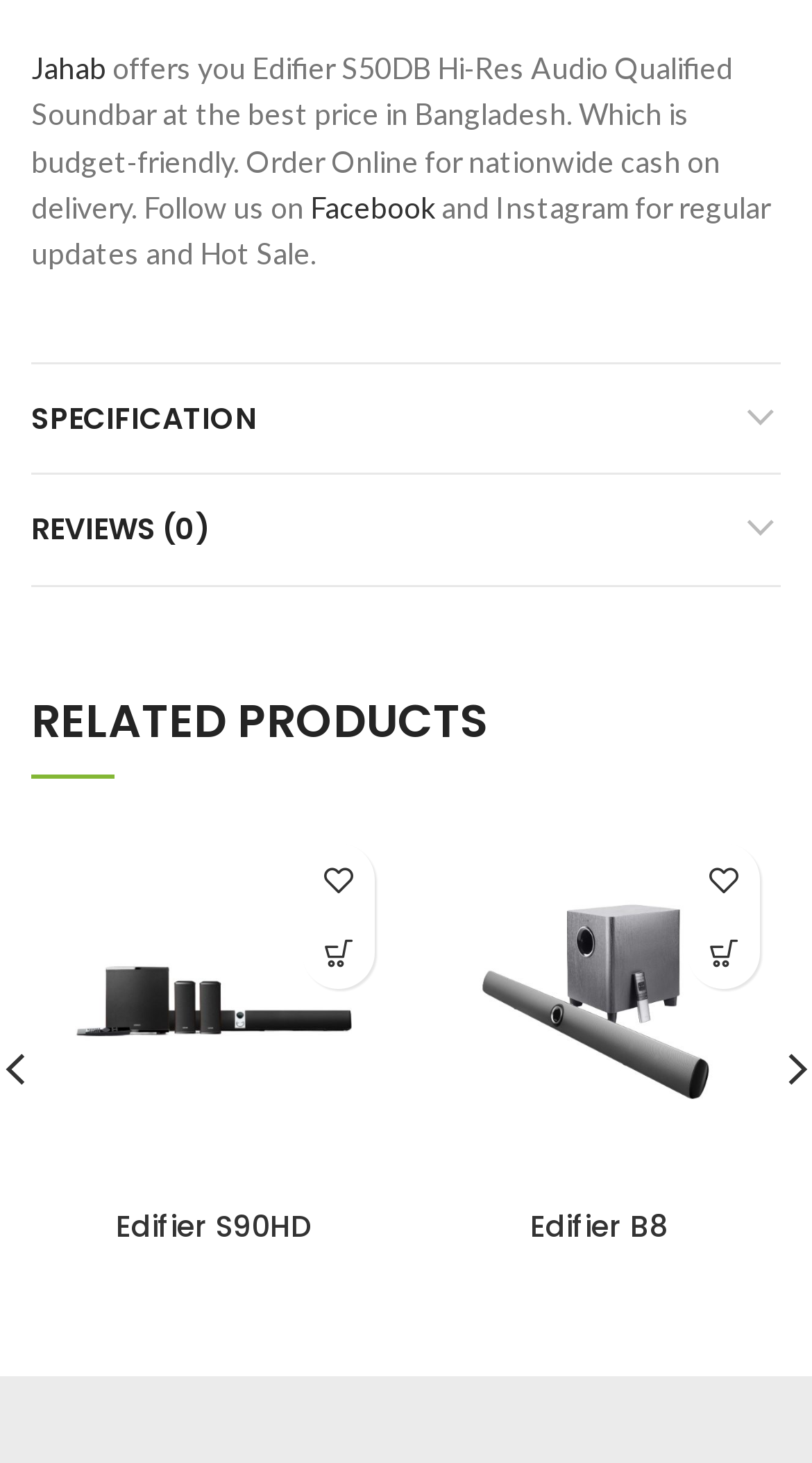Identify the bounding box coordinates of the element that should be clicked to fulfill this task: "Read reviews". The coordinates should be provided as four float numbers between 0 and 1, i.e., [left, top, right, bottom].

[0.038, 0.325, 0.962, 0.399]